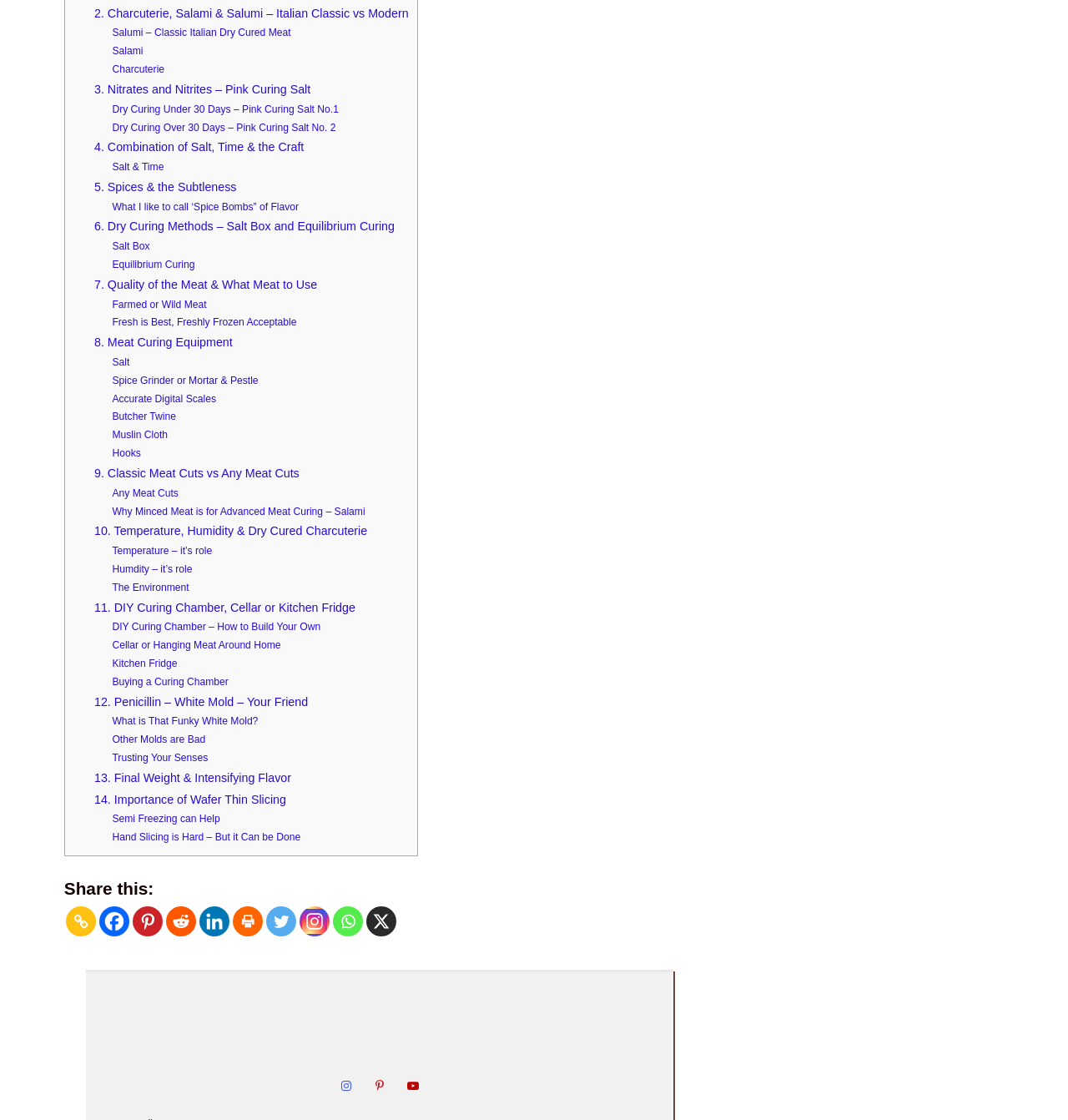Find the bounding box coordinates of the UI element according to this description: "The Environment".

[0.105, 0.519, 0.177, 0.53]